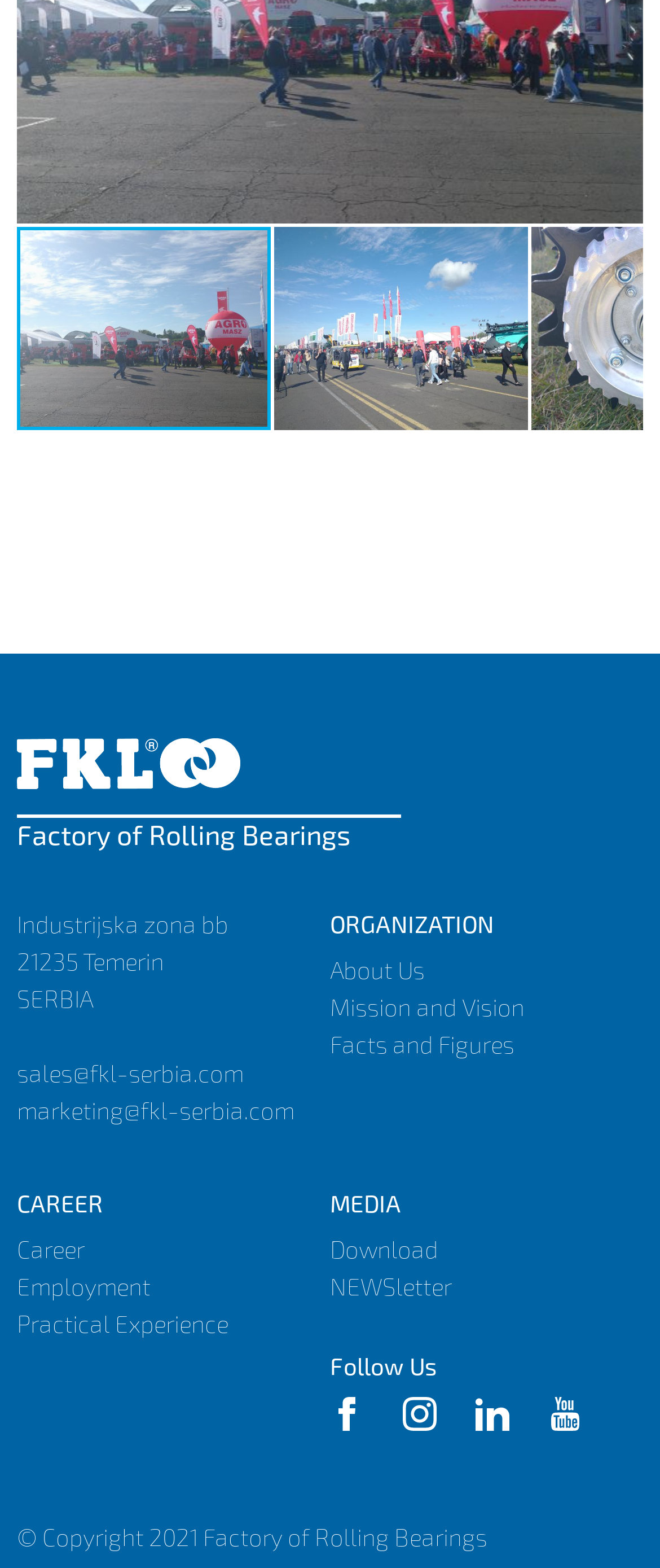Based on the image, please respond to the question with as much detail as possible:
How many social media links are there?

There are four social media links located at the bottom of the webpage, each represented by an image and a link element.